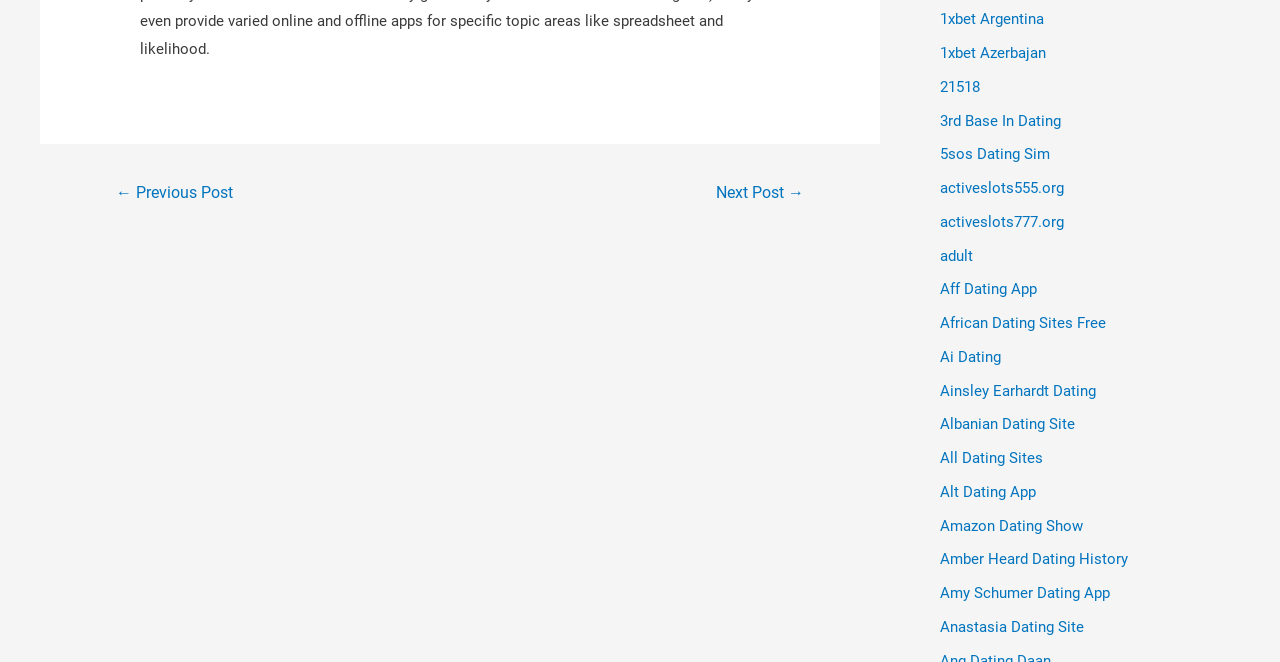Please specify the bounding box coordinates of the region to click in order to perform the following instruction: "check 3rd Base In Dating".

[0.734, 0.168, 0.829, 0.196]